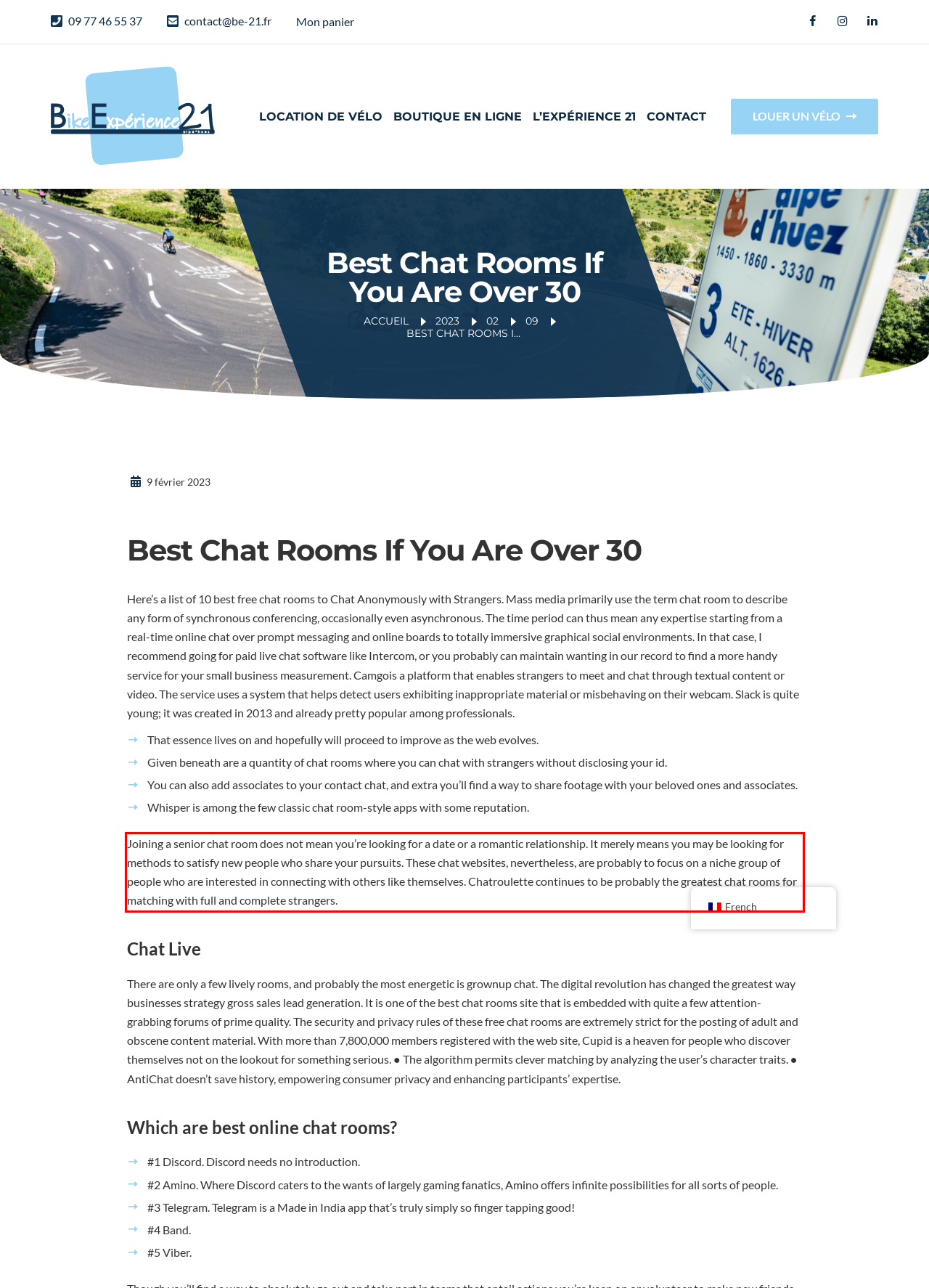You are looking at a screenshot of a webpage with a red rectangle bounding box. Use OCR to identify and extract the text content found inside this red bounding box.

Joining a senior chat room does not mean you’re looking for a date or a romantic relationship. It merely means you may be looking for methods to satisfy new people who share your pursuits. These chat websites, nevertheless, are probably to focus on a niche group of people who are interested in connecting with others like themselves. Chatroulette continues to be probably the greatest chat rooms for matching with full and complete strangers.